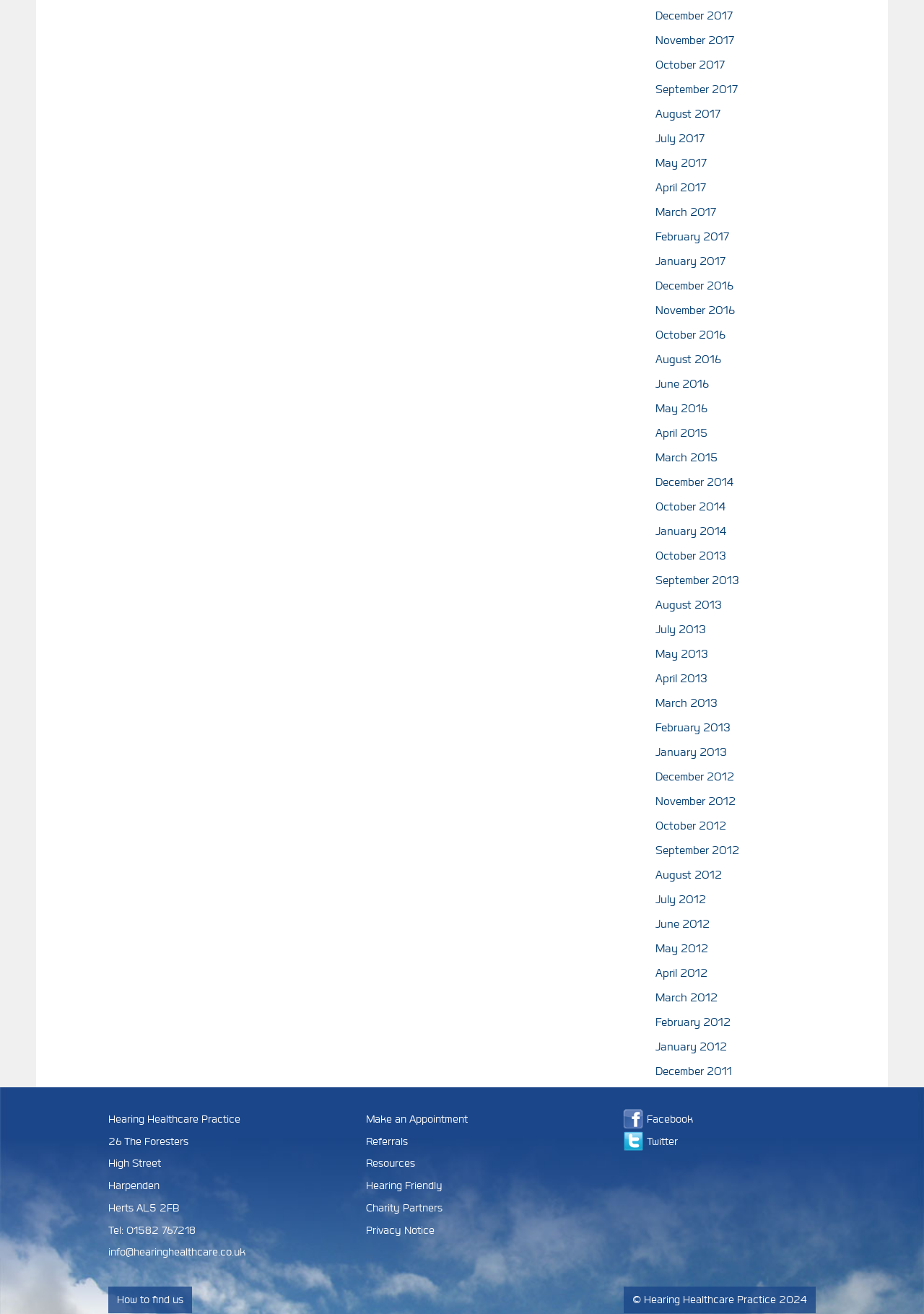How can I contact the practice?
Look at the image and answer the question with a single word or phrase.

Tel: 01582 767218 or email info@hearinghealthcare.co.uk